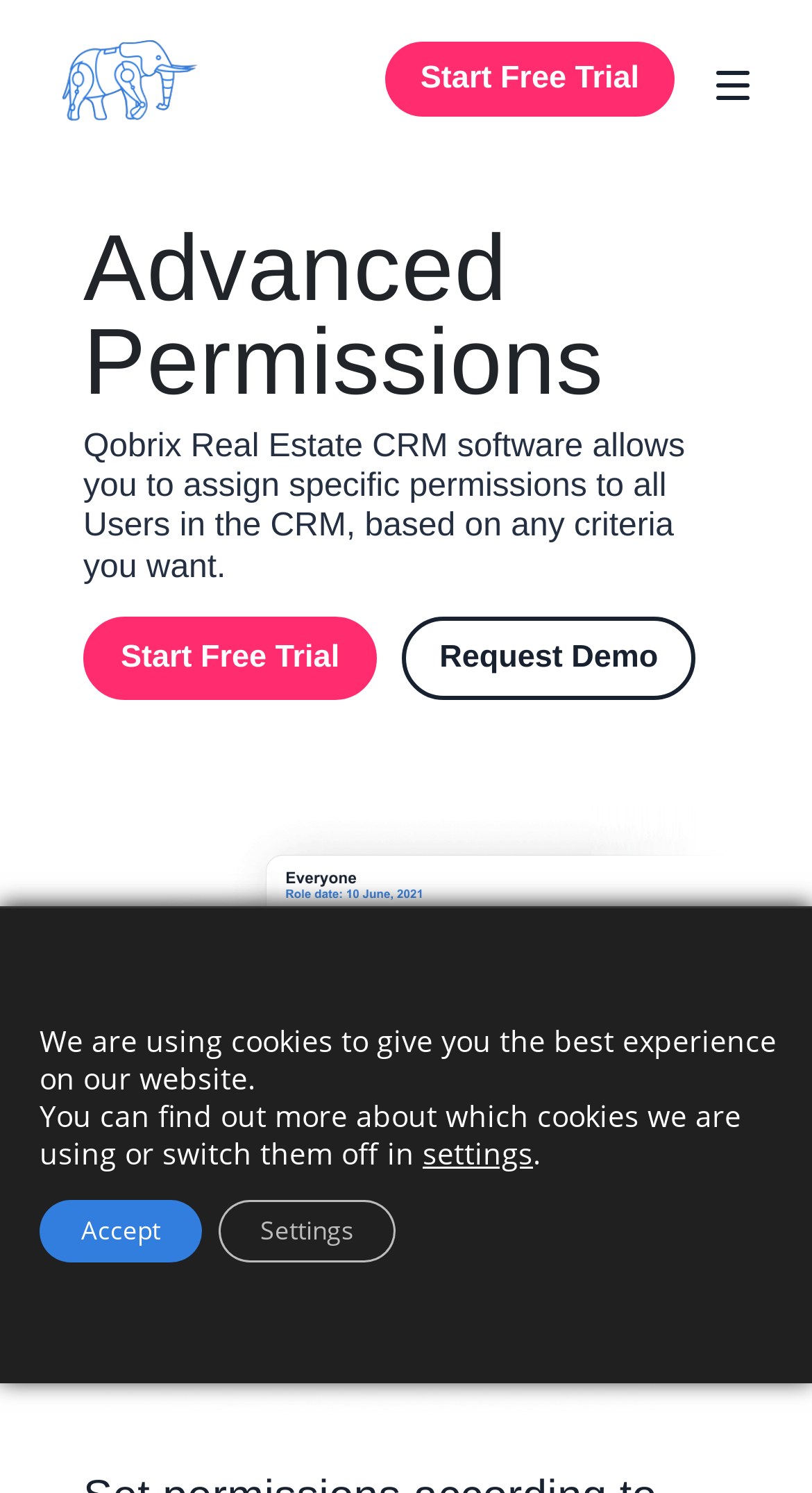Describe all the key features of the webpage in detail.

The webpage is about Advanced Permissions in Qobrix, a Real Estate CRM software. At the top left, there is a Qobrix logo, an image with a link to the Qobrix website. Next to the logo, there is a link to "Start Free Trial". 

Below the logo, there is a heading "Advanced Permissions" followed by a paragraph of text that explains the feature, which allows assigning specific permissions to all users in the CRM based on any criteria. 

On the right side of the heading, there are two links, "Start Free Trial" and "Request Demo", placed side by side. 

Below the text, there is a large image that illustrates setting access rights in Qobrix Real Estate CRM. 

At the bottom of the page, there is a GDPR Cookie Banner that informs users about the use of cookies on the website. The banner contains two paragraphs of text explaining the use of cookies and provides options to switch them off. There are three buttons in the banner: "Accept", "Settings", and another "Settings" button.